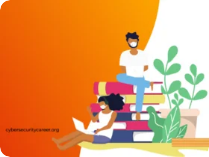What is the theme of the image?
Using the image, respond with a single word or phrase.

Cybersecurity education